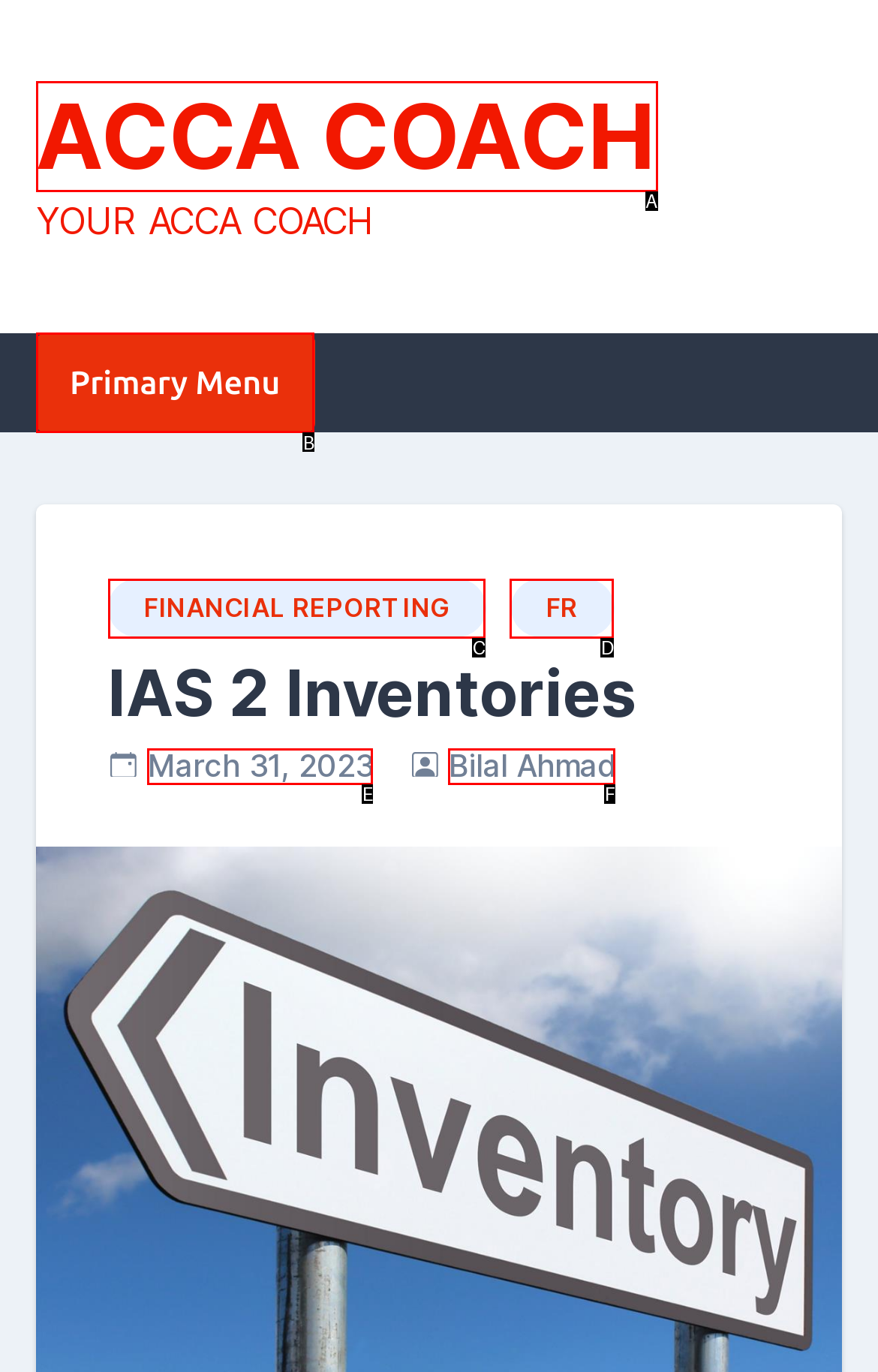Determine which HTML element best suits the description: FR. Reply with the letter of the matching option.

D